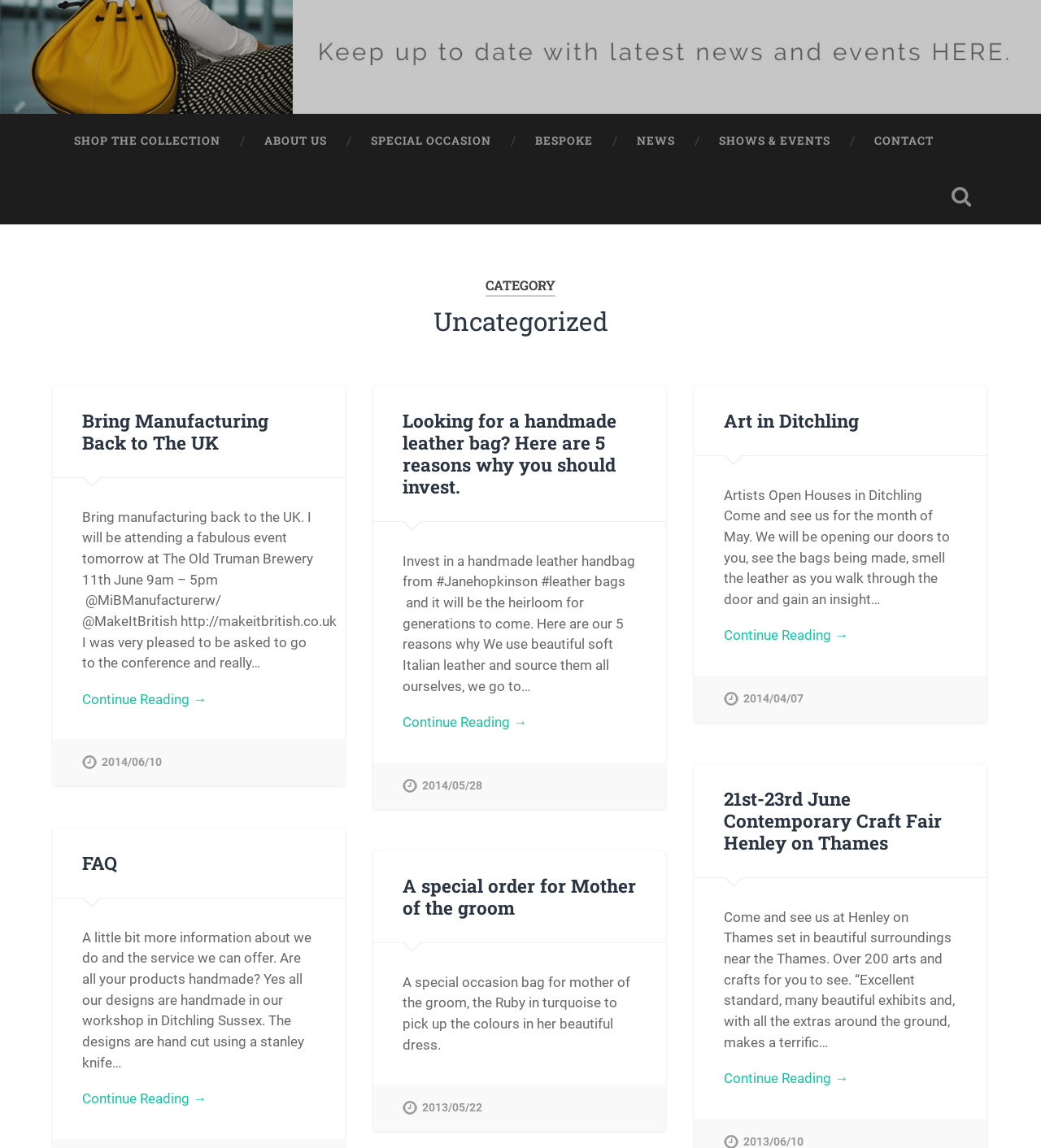Pinpoint the bounding box coordinates of the element to be clicked to execute the instruction: "Learn more about handmade leather bags".

[0.387, 0.356, 0.592, 0.434]